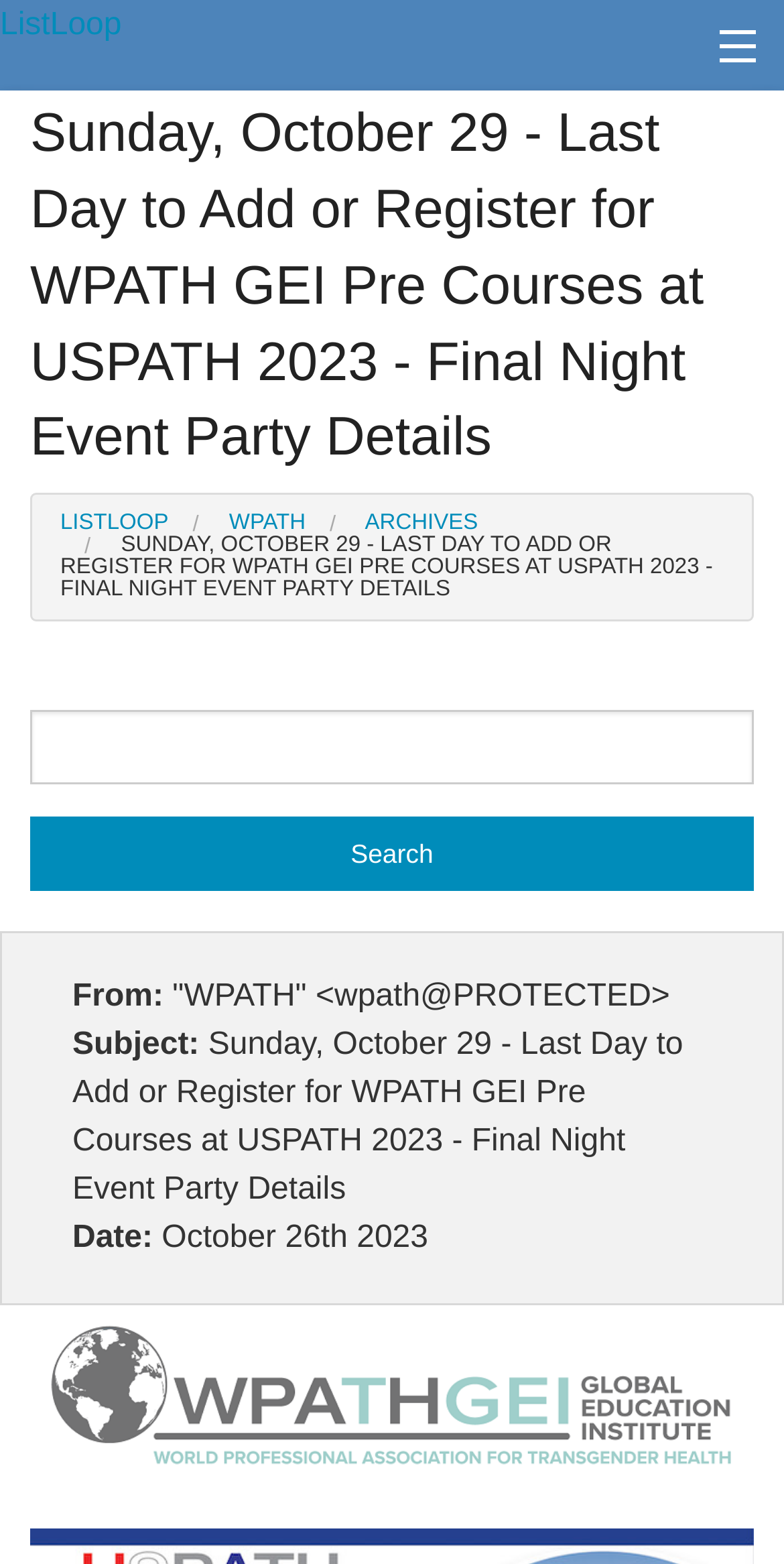Look at the image and write a detailed answer to the question: 
What is the purpose of the textbox?

I found the purpose of the textbox by looking at the button next to it, which is labeled 'Search'. This suggests that the textbox is used for searching purposes.